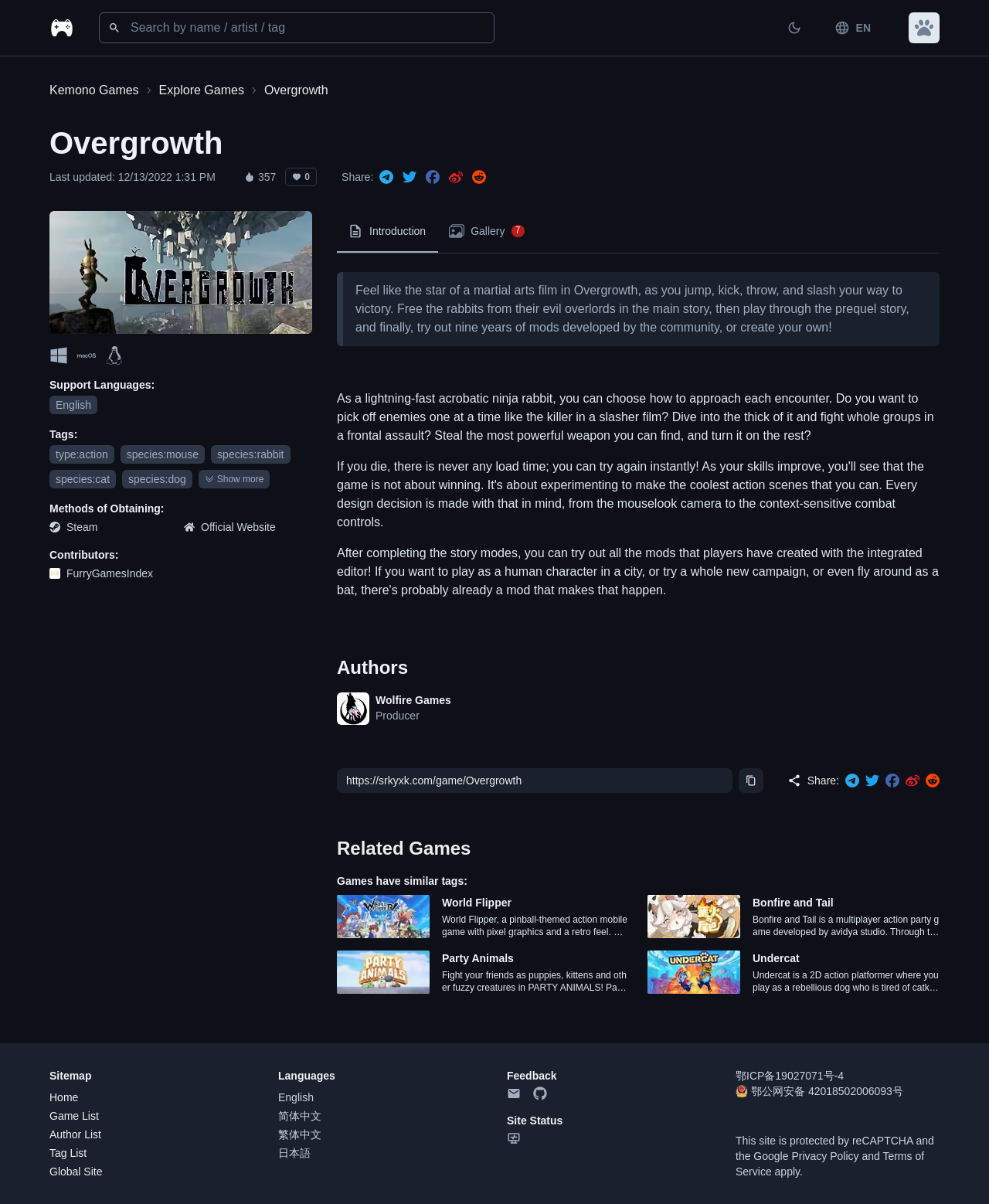By analyzing the image, answer the following question with a detailed response: Who is the producer of the game?

The webpage lists 'Wolfire Games' as the producer of the game under the 'Authors' section.